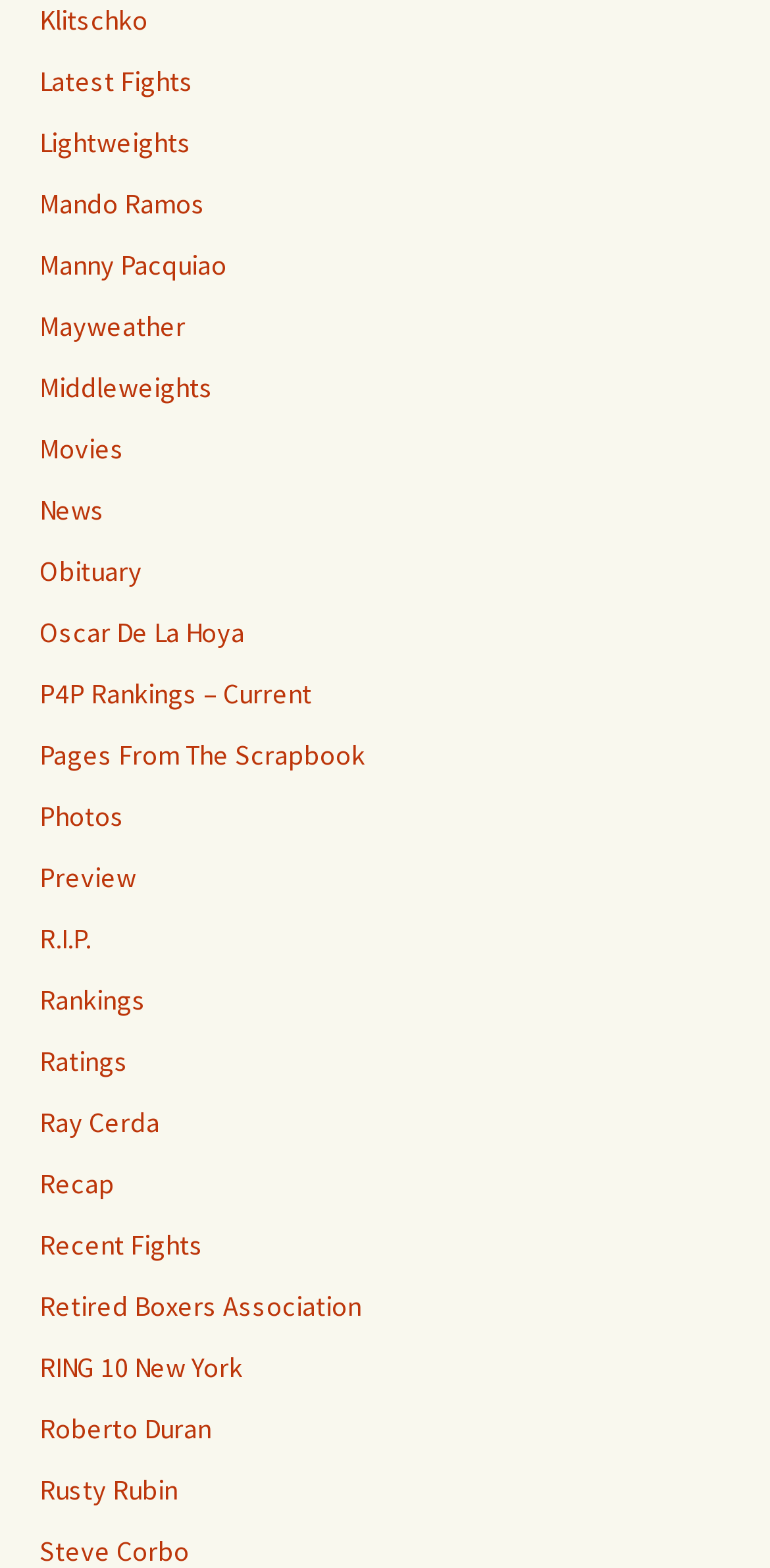Based on the image, provide a detailed and complete answer to the question: 
What is the category of the link 'Lightweights'?

Based on the context of the webpage and the surrounding links, I inferred that the link 'Lightweights' is related to boxing, specifically a weight class in the sport.